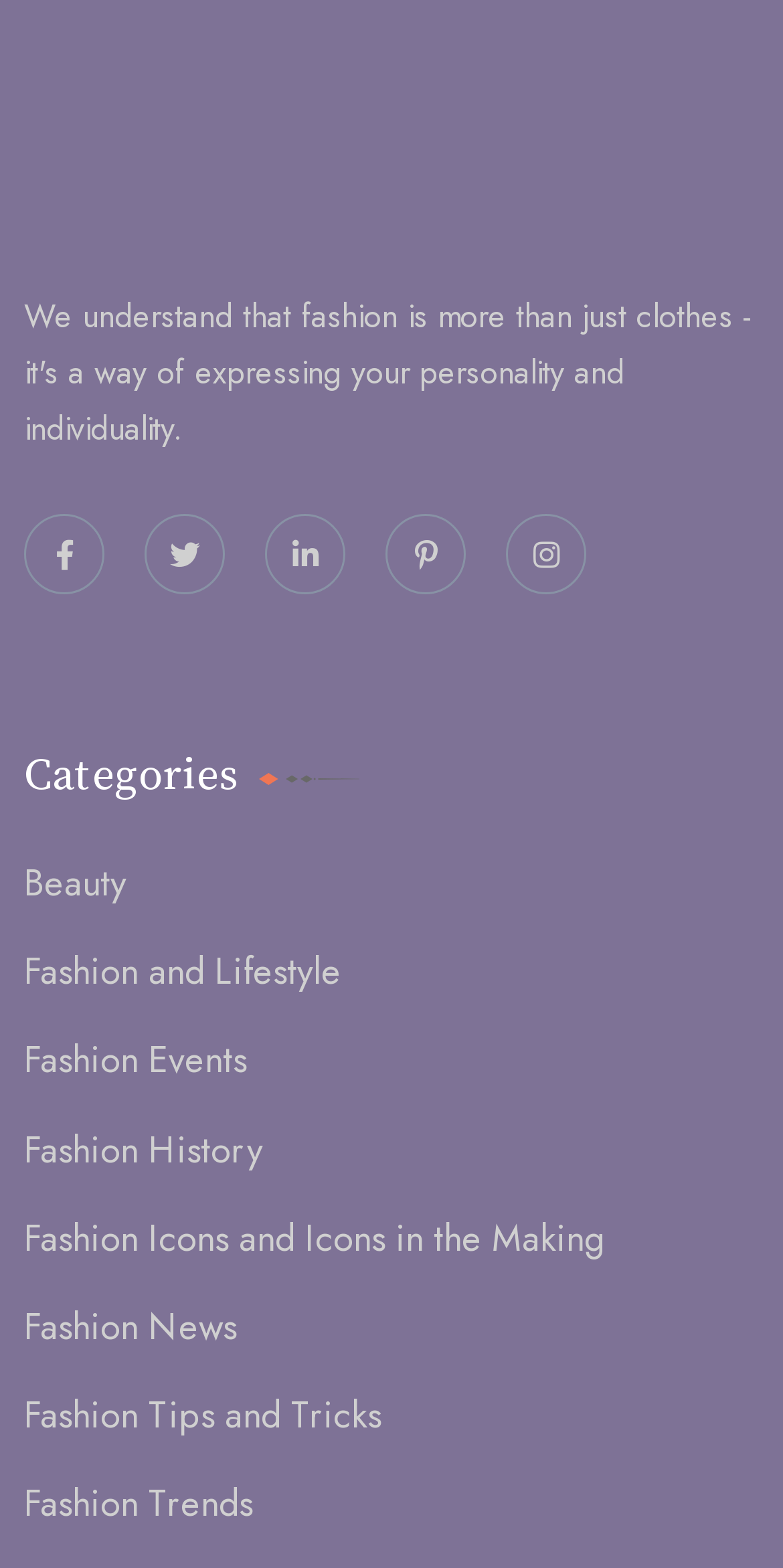Determine the bounding box coordinates of the section to be clicked to follow the instruction: "Read about Fashion History". The coordinates should be given as four float numbers between 0 and 1, formatted as [left, top, right, bottom].

[0.031, 0.718, 0.336, 0.75]